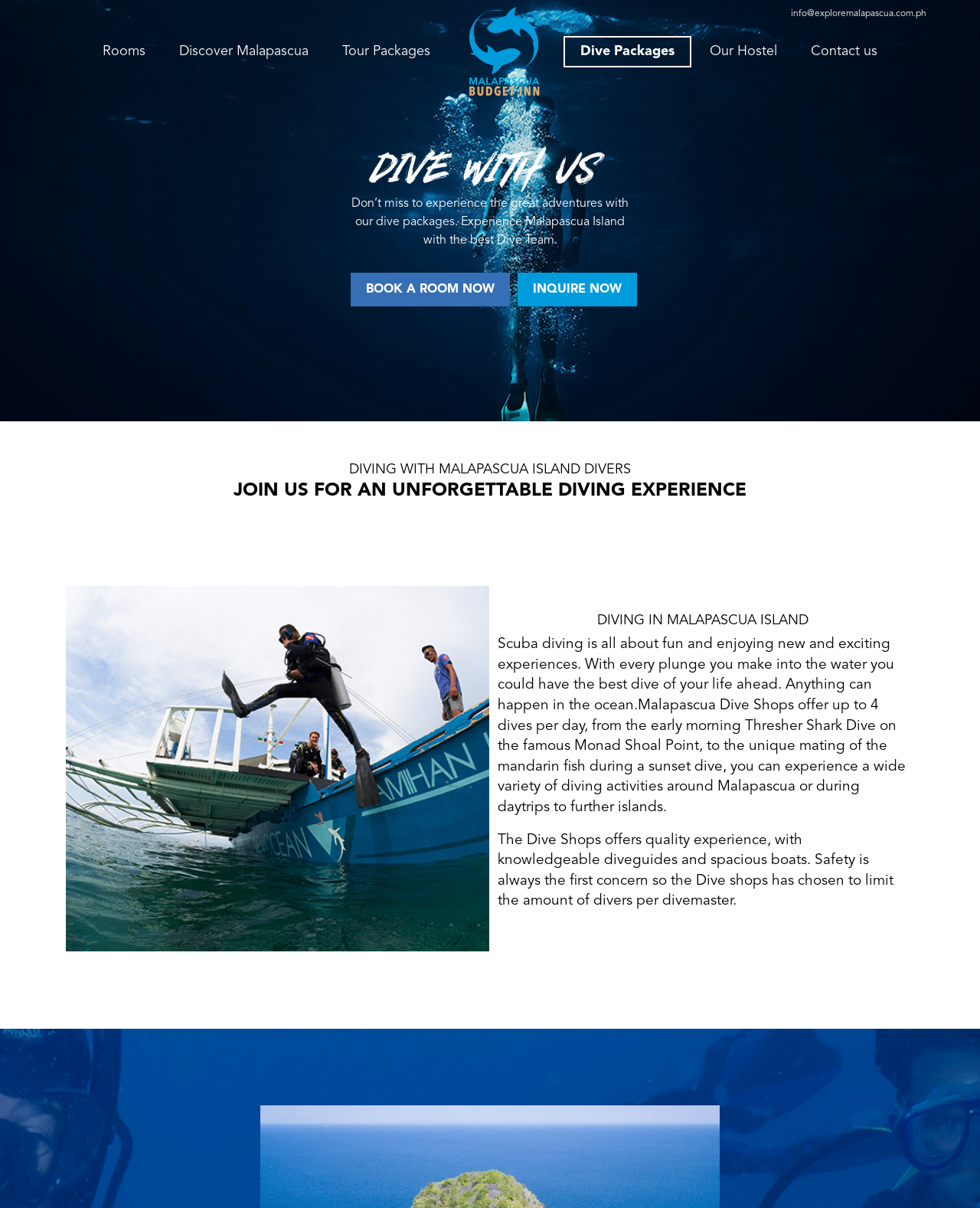Please extract and provide the main headline of the webpage.

Dive With Us